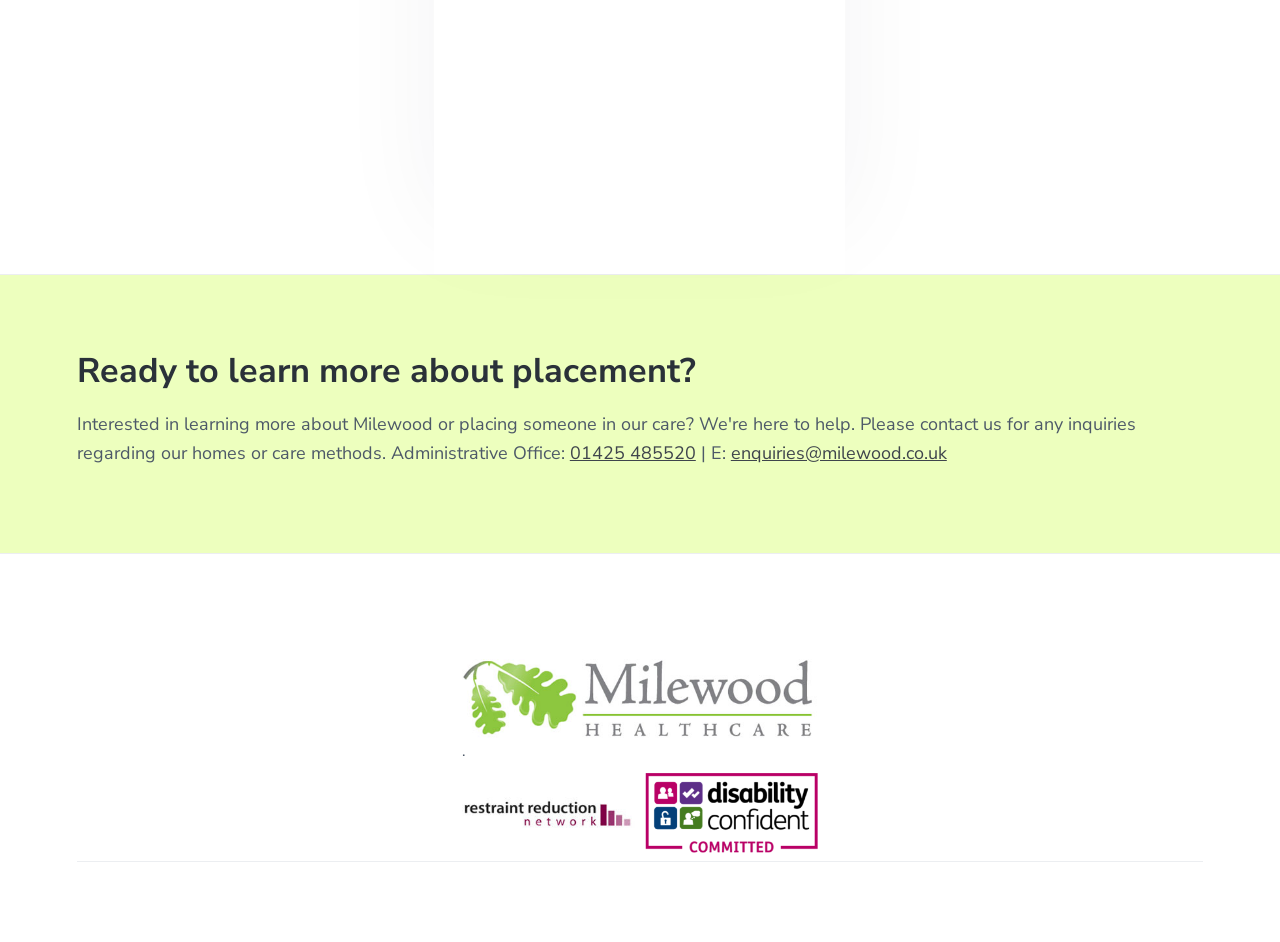Find the bounding box coordinates of the UI element according to this description: "enquiries@milewood.co.uk".

[0.571, 0.468, 0.74, 0.494]